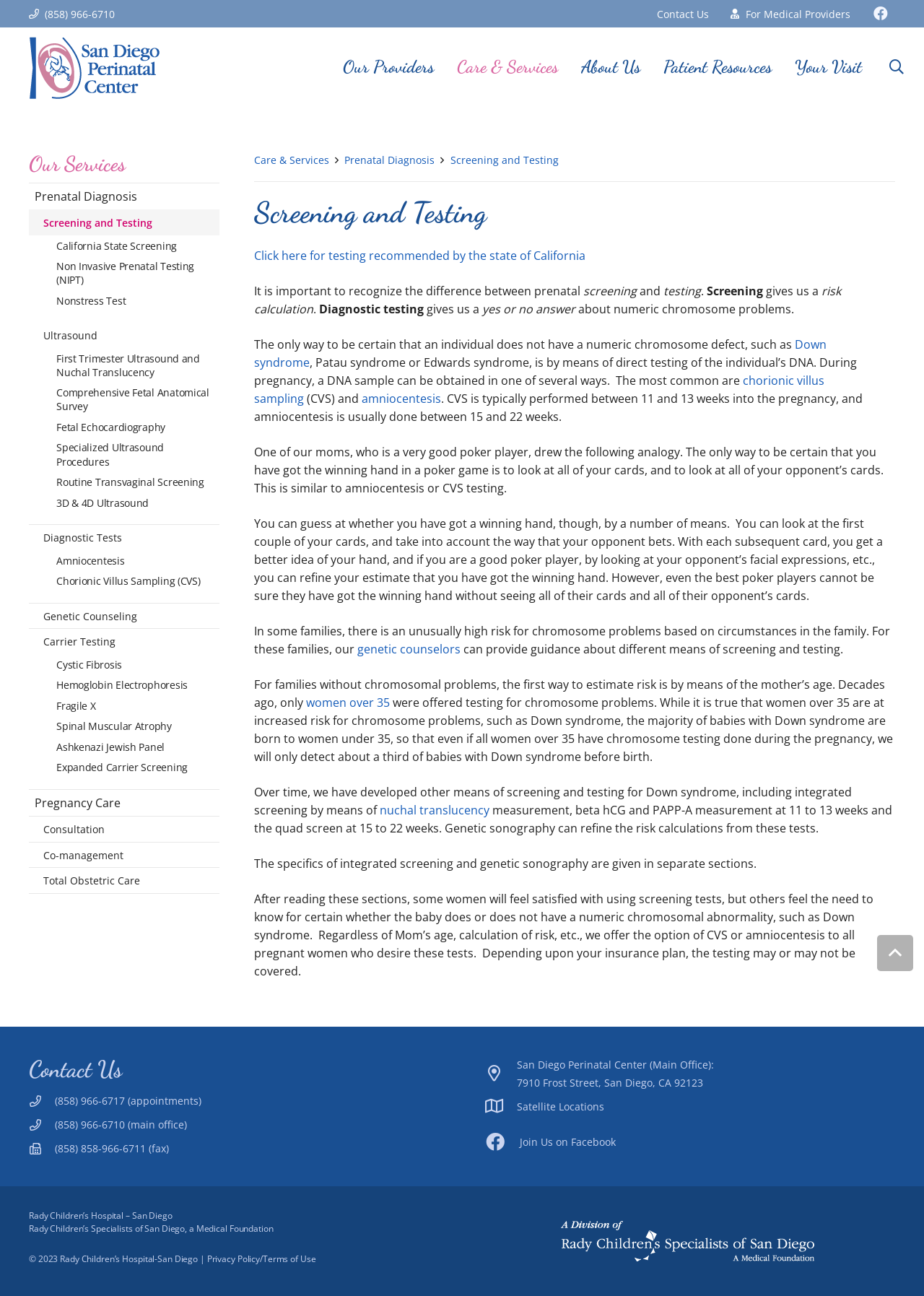Find the bounding box of the element with the following description: "Amniocentesis". The coordinates must be four float numbers between 0 and 1, formatted as [left, top, right, bottom].

[0.031, 0.424, 0.238, 0.44]